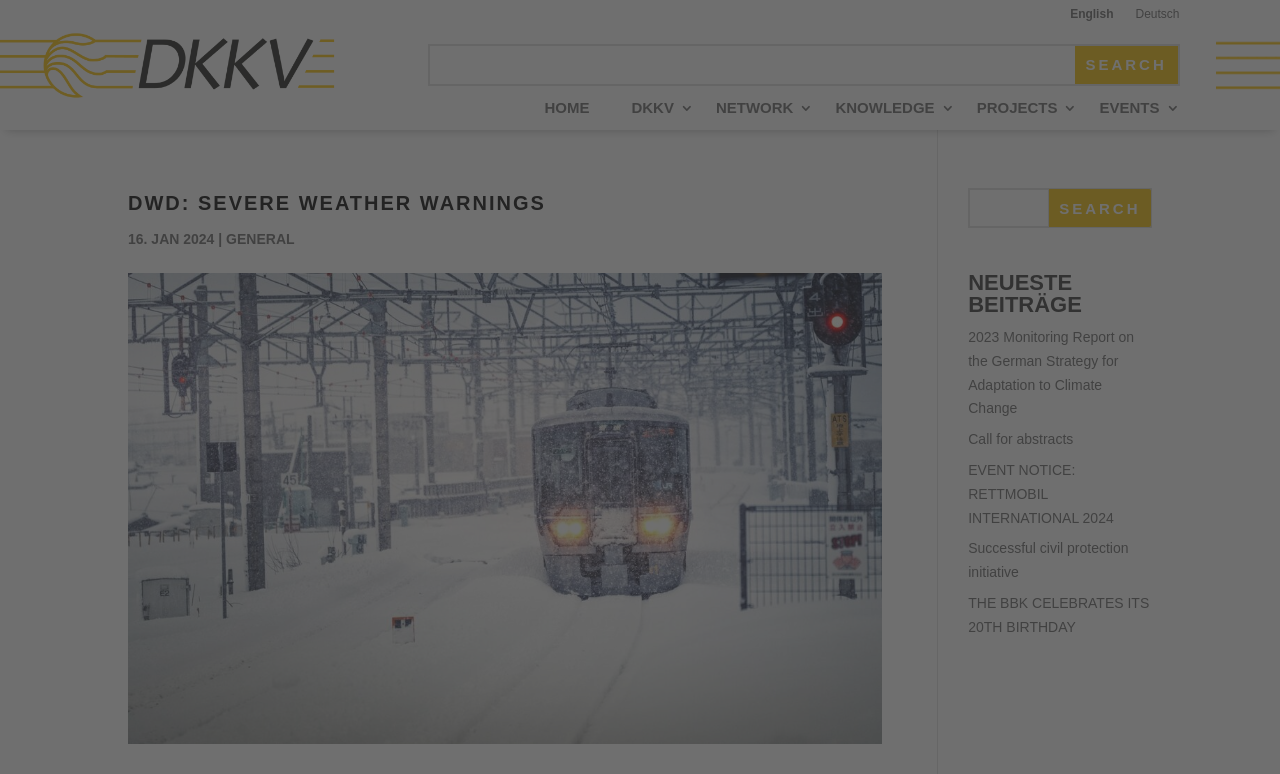Please find the bounding box coordinates of the element that must be clicked to perform the given instruction: "Search for severe weather warnings". The coordinates should be four float numbers from 0 to 1, i.e., [left, top, right, bottom].

[0.336, 0.059, 0.92, 0.109]